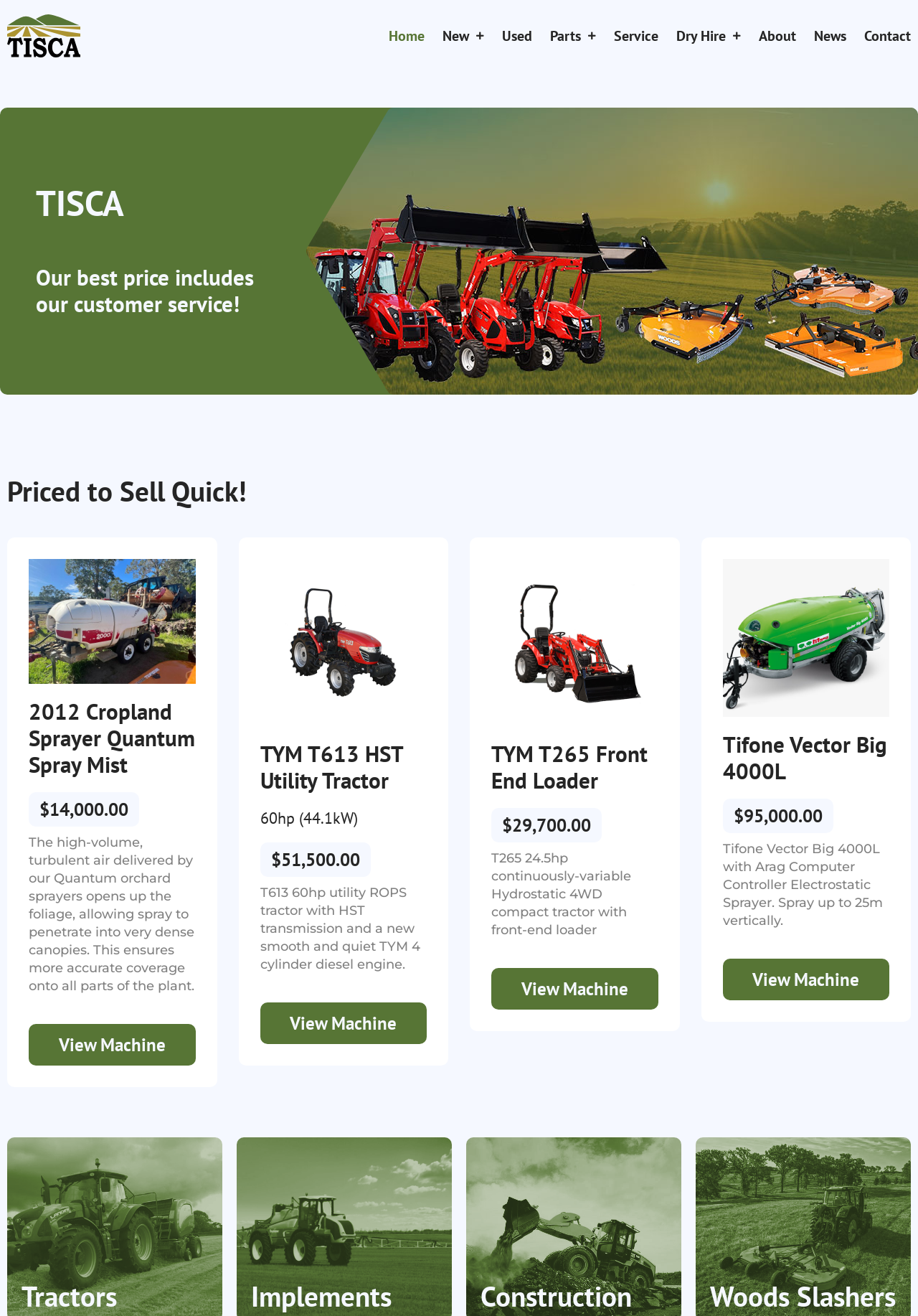Extract the bounding box coordinates for the described element: "Used". The coordinates should be represented as four float numbers between 0 and 1: [left, top, right, bottom].

[0.547, 0.013, 0.58, 0.042]